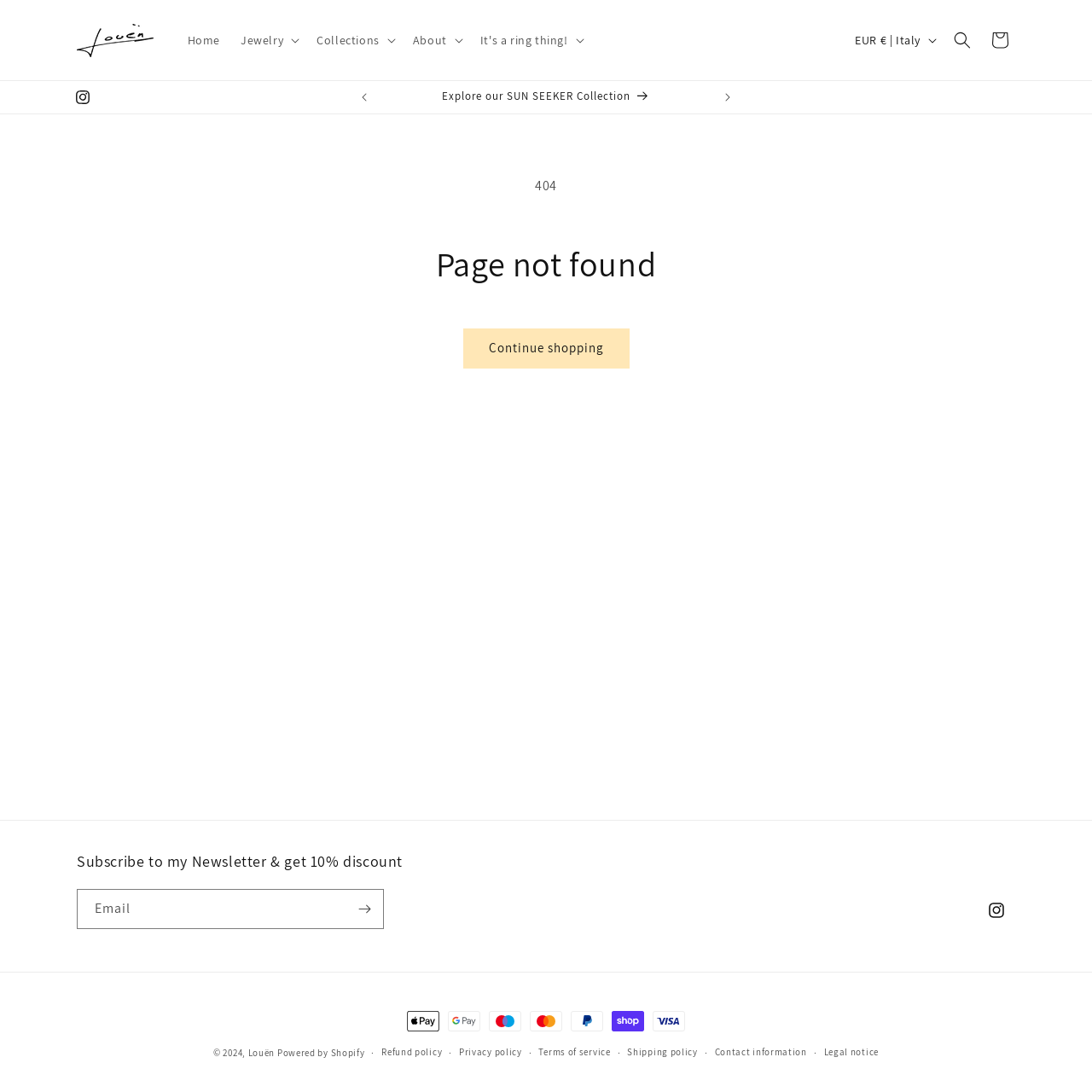What is the copyright year of the website?
Answer the question with detailed information derived from the image.

I determined the copyright year by looking at the static text element at the bottom of the page, which contains the text '© 2024,'. This indicates that the website's copyright year is 2024.